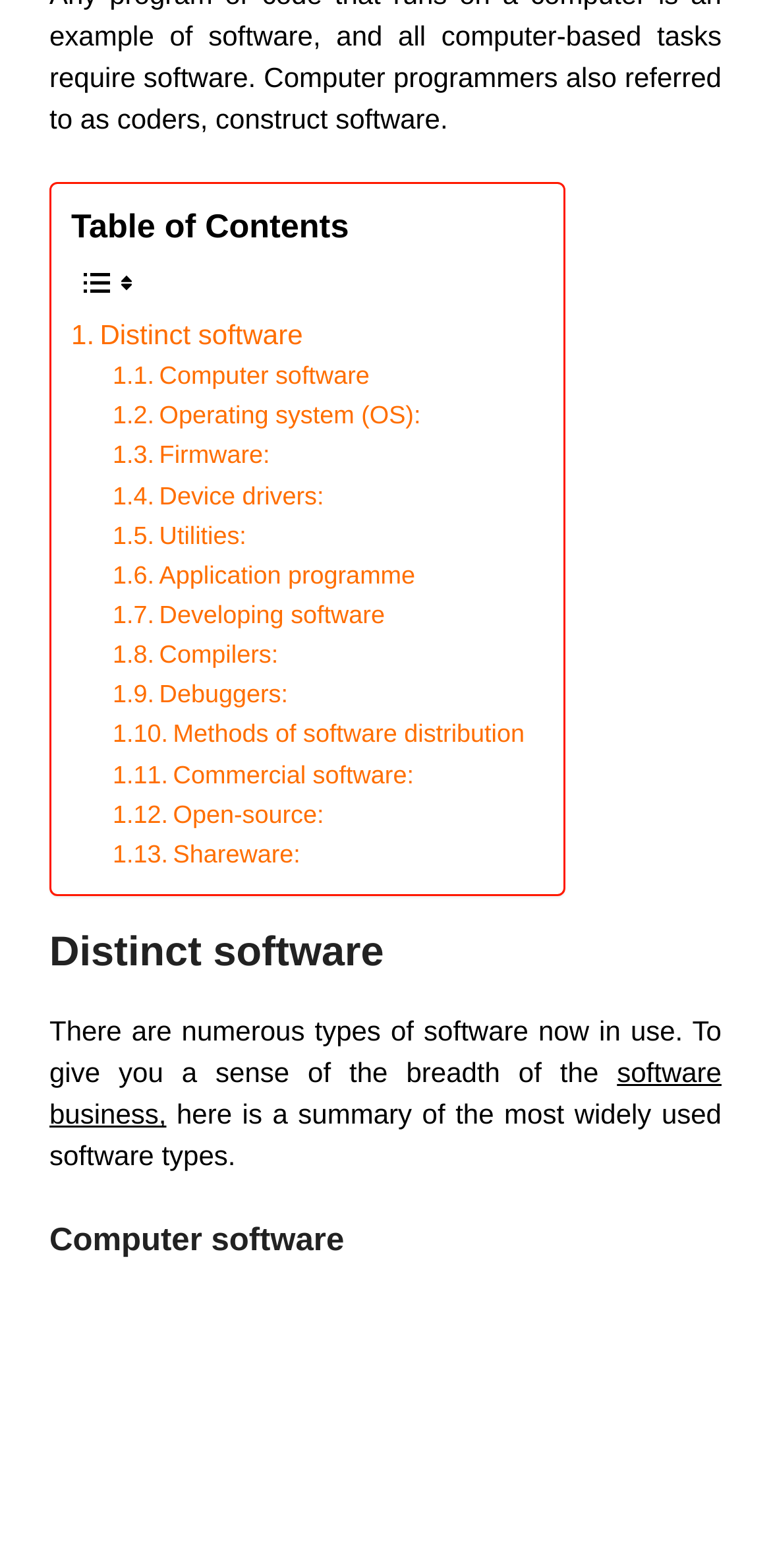Determine the coordinates of the bounding box that should be clicked to complete the instruction: "Learn about the Approach". The coordinates should be represented by four float numbers between 0 and 1: [left, top, right, bottom].

None